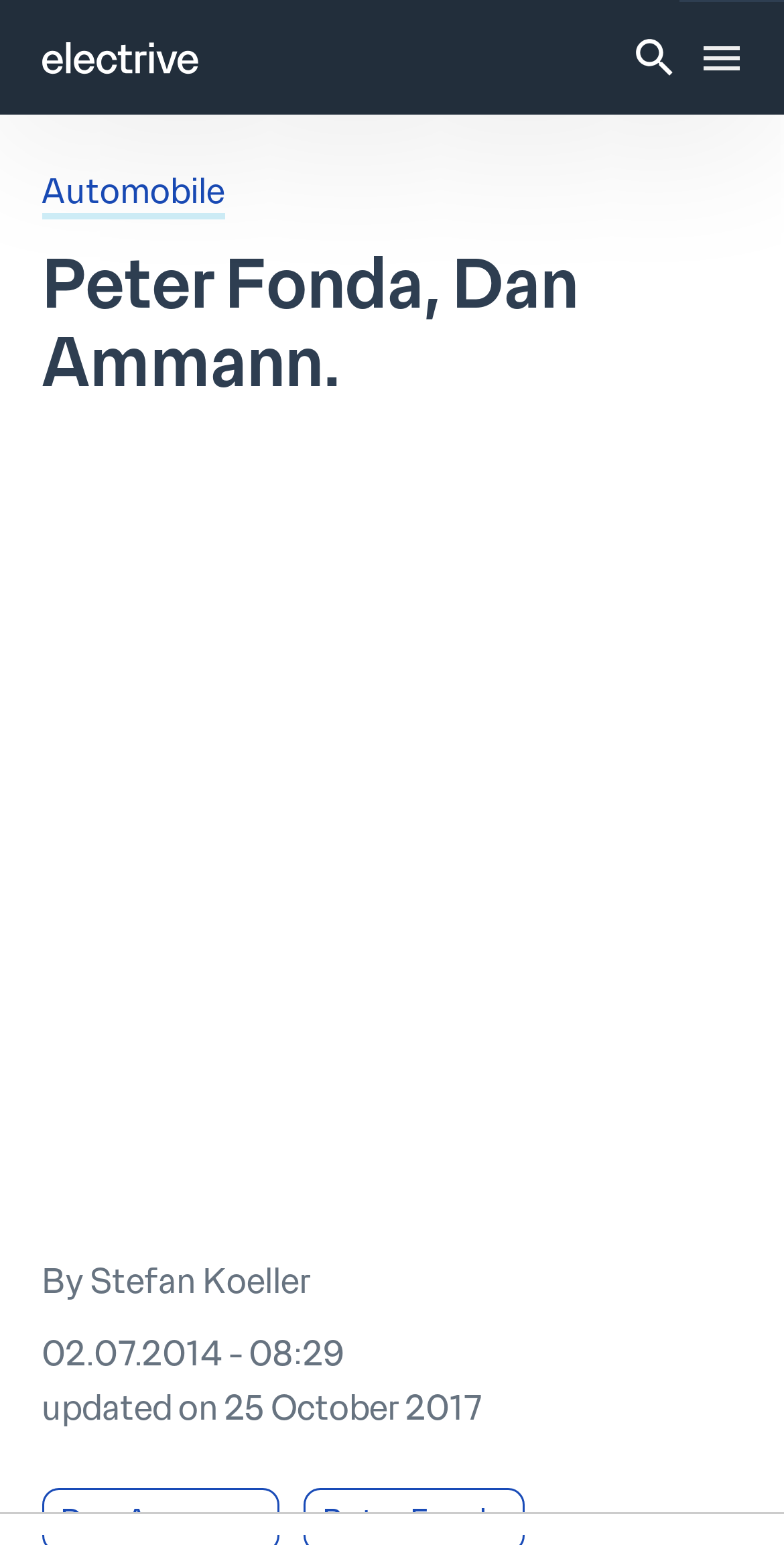Identify and extract the main heading of the webpage.

Peter Fonda, Dan Ammann.